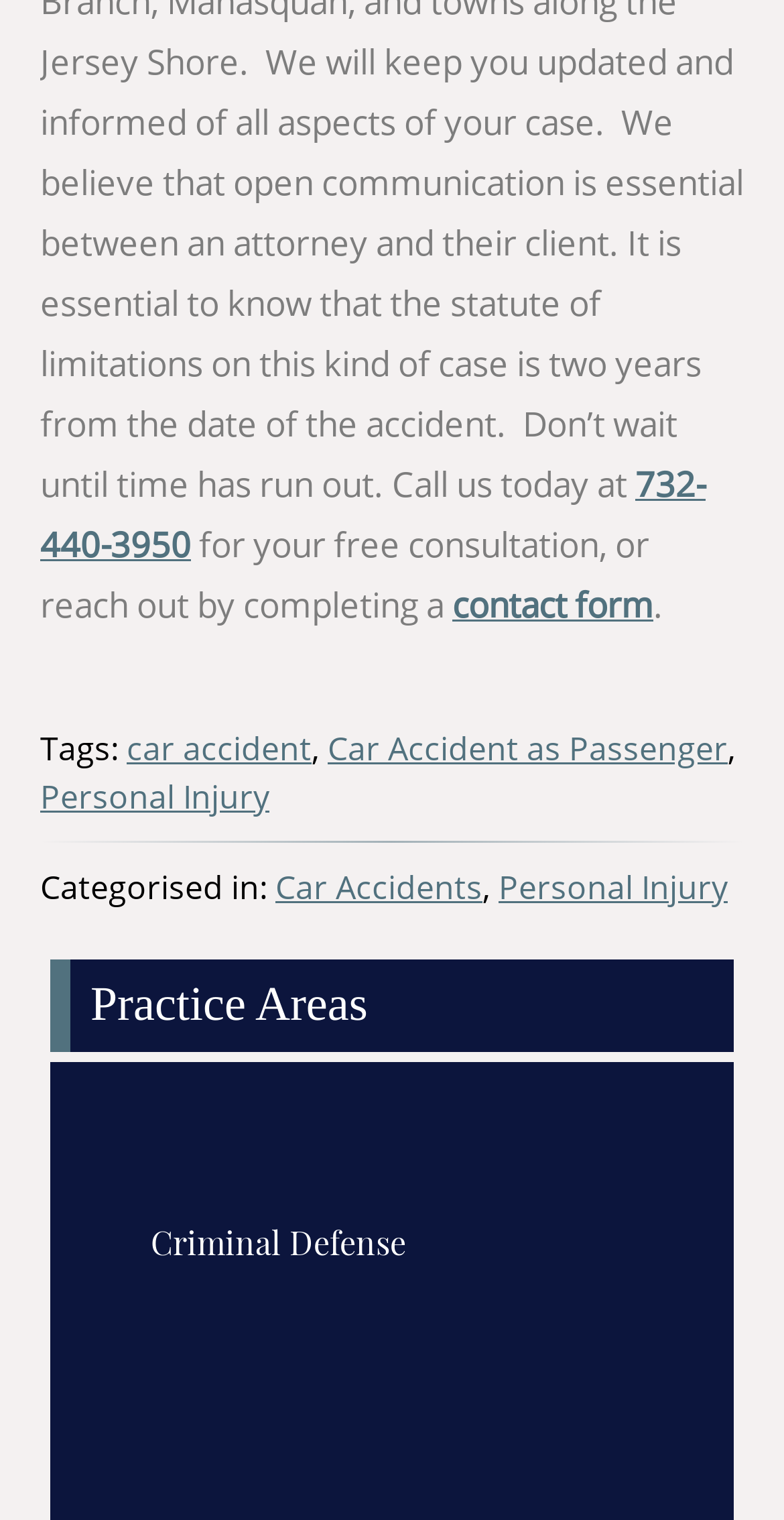Identify the bounding box coordinates for the element you need to click to achieve the following task: "contact us". Provide the bounding box coordinates as four float numbers between 0 and 1, in the form [left, top, right, bottom].

[0.577, 0.382, 0.833, 0.413]